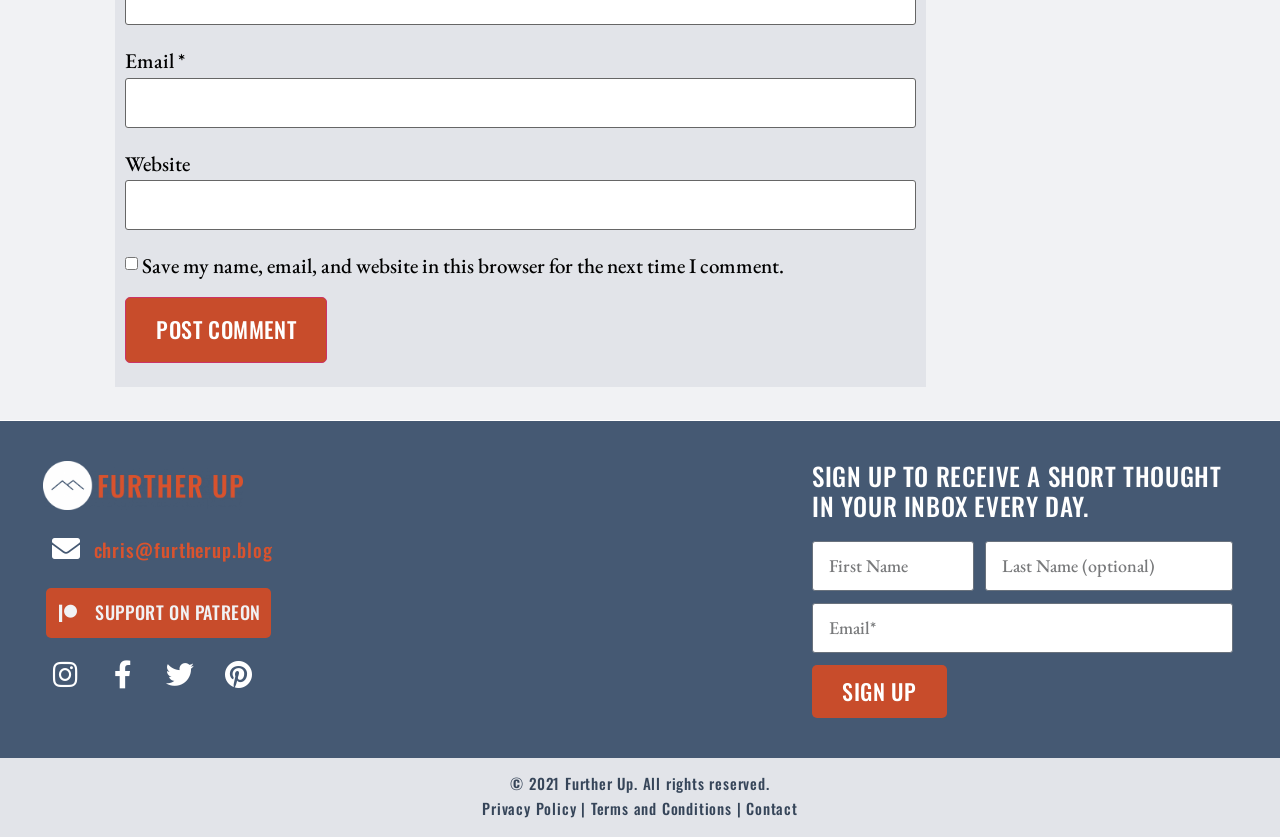Find the bounding box coordinates of the clickable region needed to perform the following instruction: "Post a comment". The coordinates should be provided as four float numbers between 0 and 1, i.e., [left, top, right, bottom].

[0.098, 0.355, 0.256, 0.434]